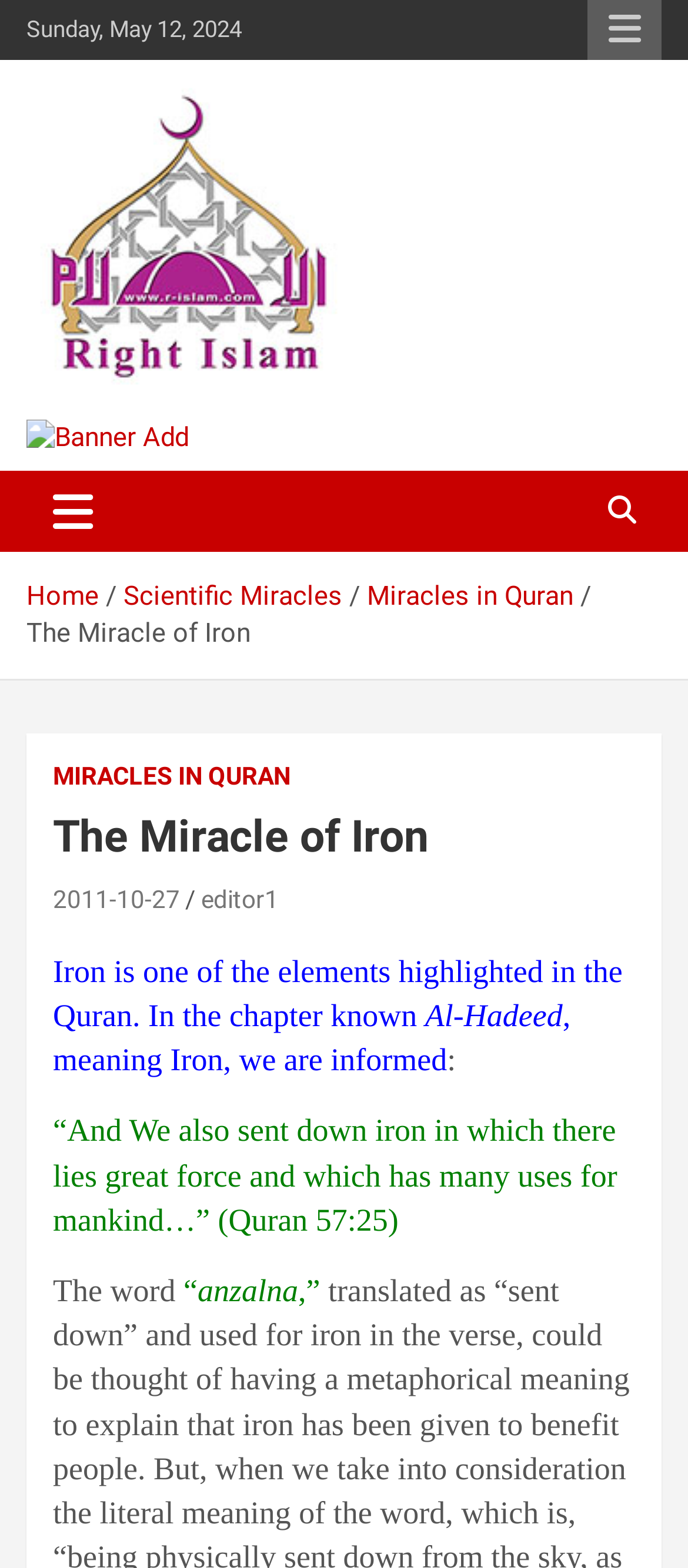Extract the bounding box coordinates for the described element: "Right Islam". The coordinates should be represented as four float numbers between 0 and 1: [left, top, right, bottom].

[0.038, 0.252, 0.428, 0.291]